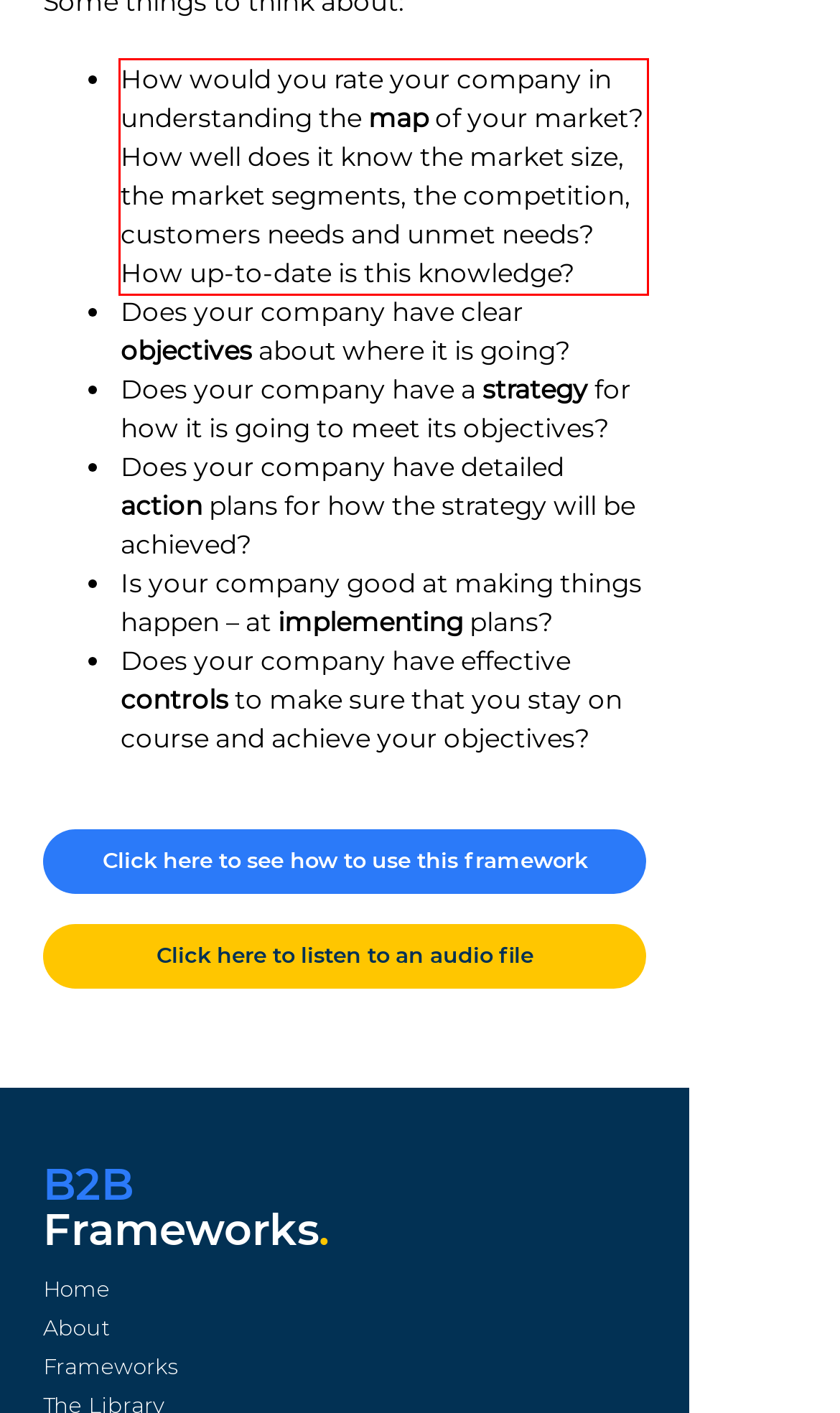You are presented with a screenshot containing a red rectangle. Extract the text found inside this red bounding box.

How would you rate your company in understanding the map of your market? How well does it know the market size, the market segments, the competition, customers needs and unmet needs? How up-to-date is this knowledge?